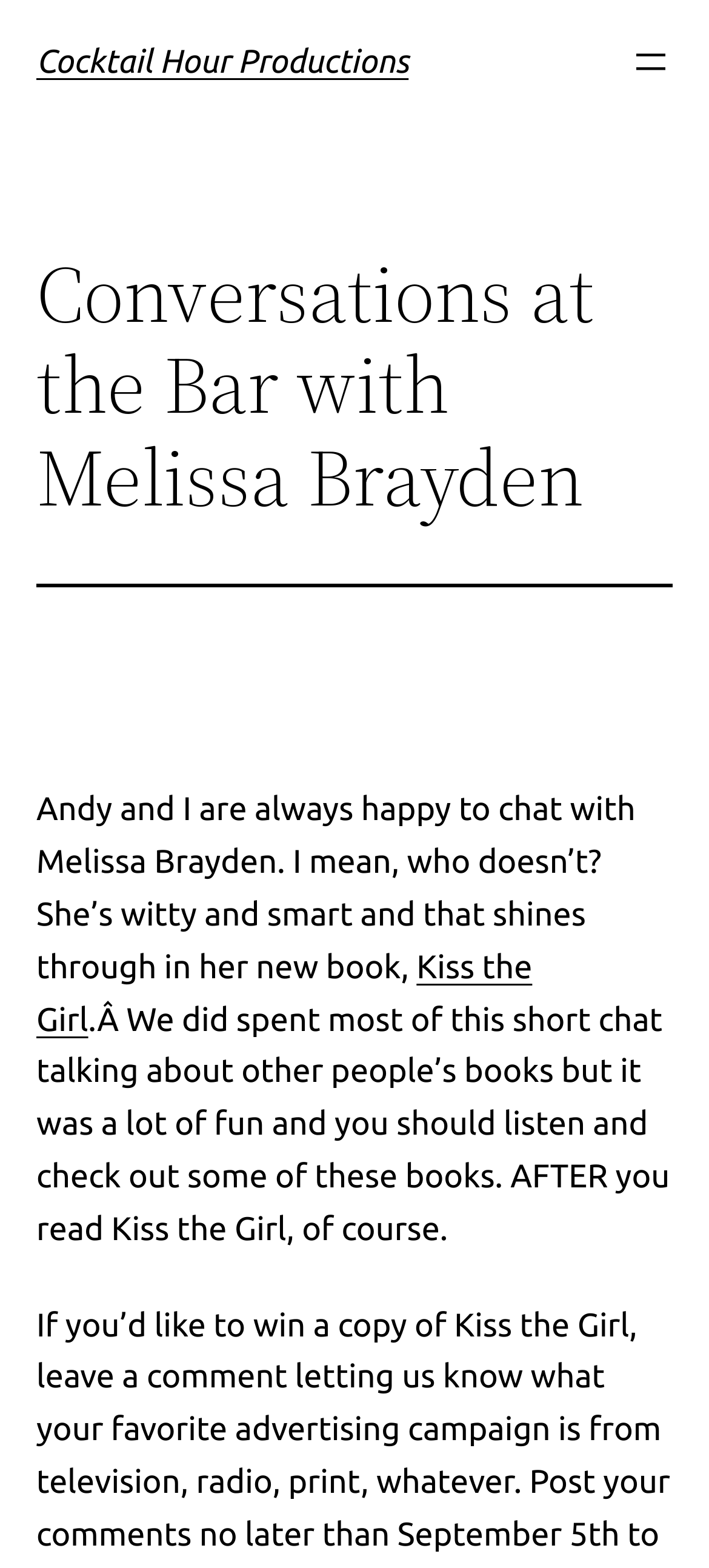Given the description of a UI element: "Kiss the Girl", identify the bounding box coordinates of the matching element in the webpage screenshot.

[0.051, 0.605, 0.751, 0.662]